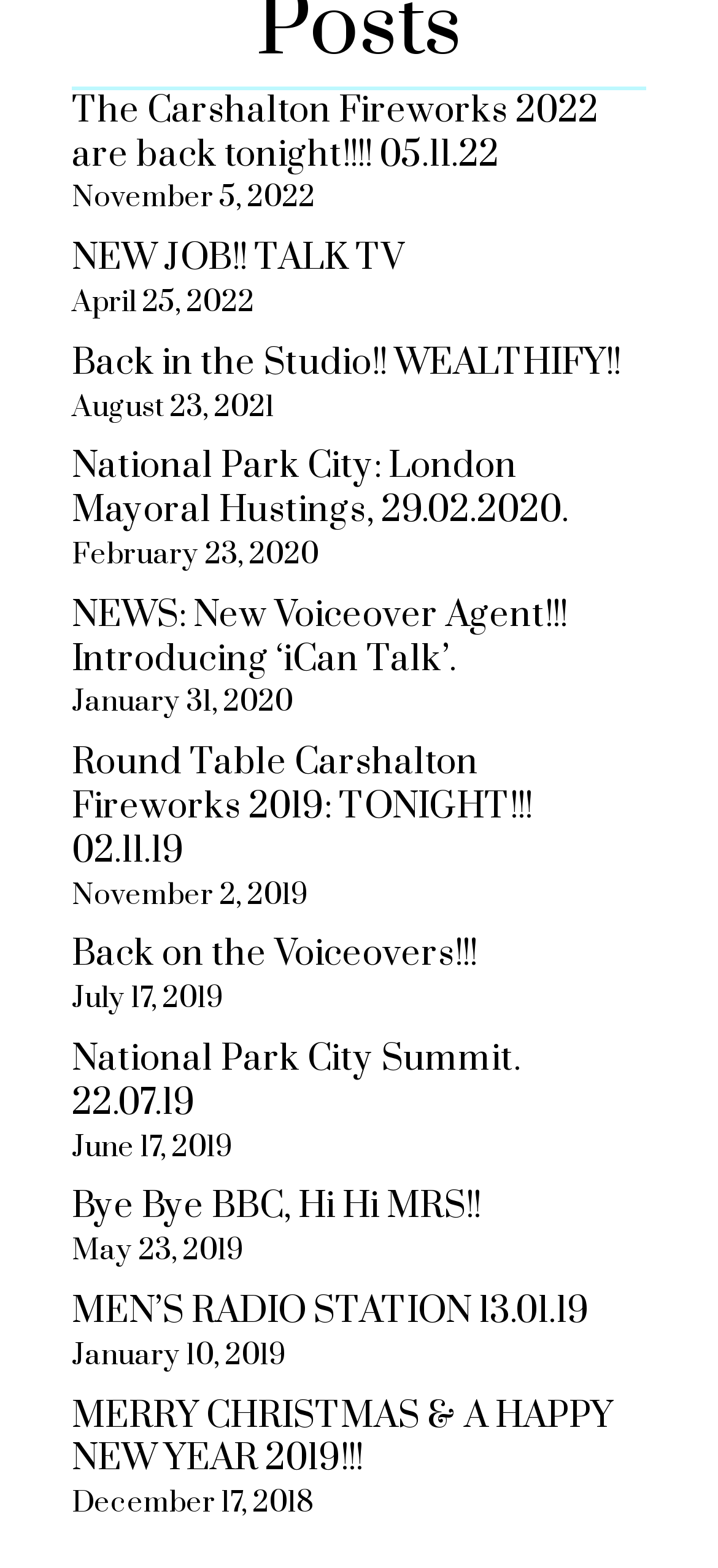Please specify the bounding box coordinates of the clickable region to carry out the following instruction: "Click on the link about Carshalton Fireworks 2022". The coordinates should be four float numbers between 0 and 1, in the format [left, top, right, bottom].

[0.1, 0.039, 0.833, 0.125]